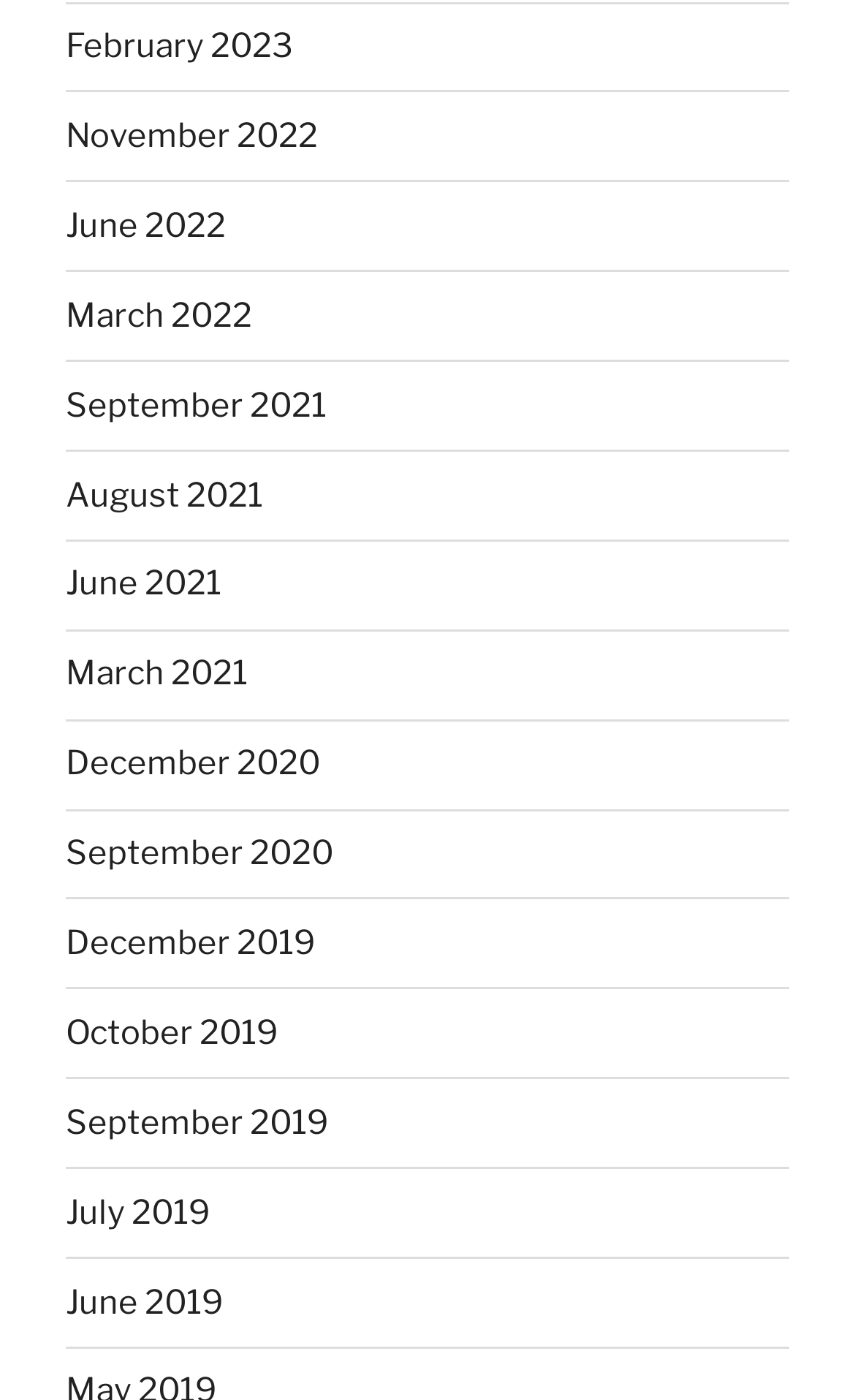Locate the bounding box coordinates of the area where you should click to accomplish the instruction: "view September 2021".

[0.077, 0.275, 0.382, 0.303]